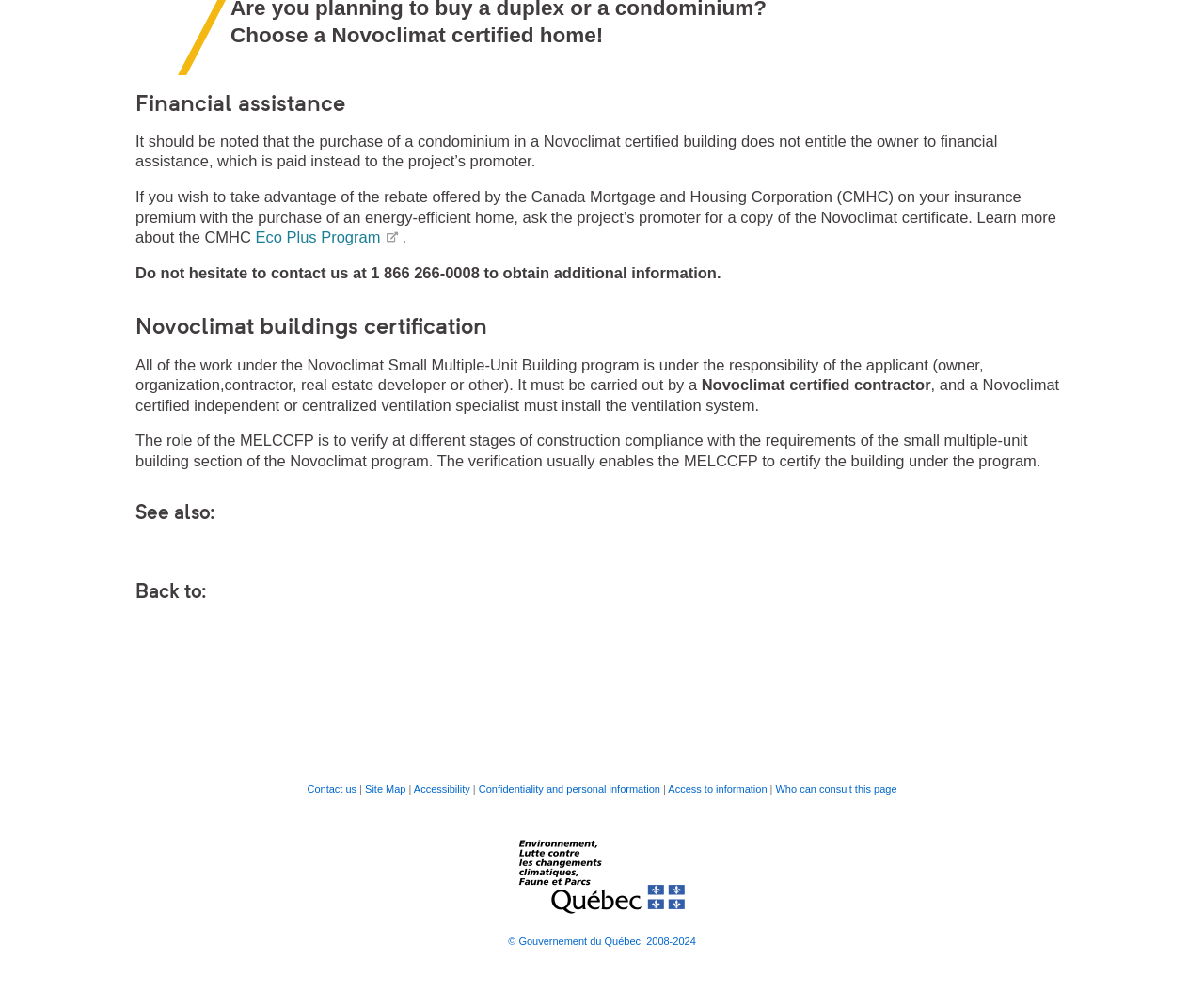Please identify the bounding box coordinates of the clickable element to fulfill the following instruction: "View site map". The coordinates should be four float numbers between 0 and 1, i.e., [left, top, right, bottom].

[0.303, 0.789, 0.337, 0.801]